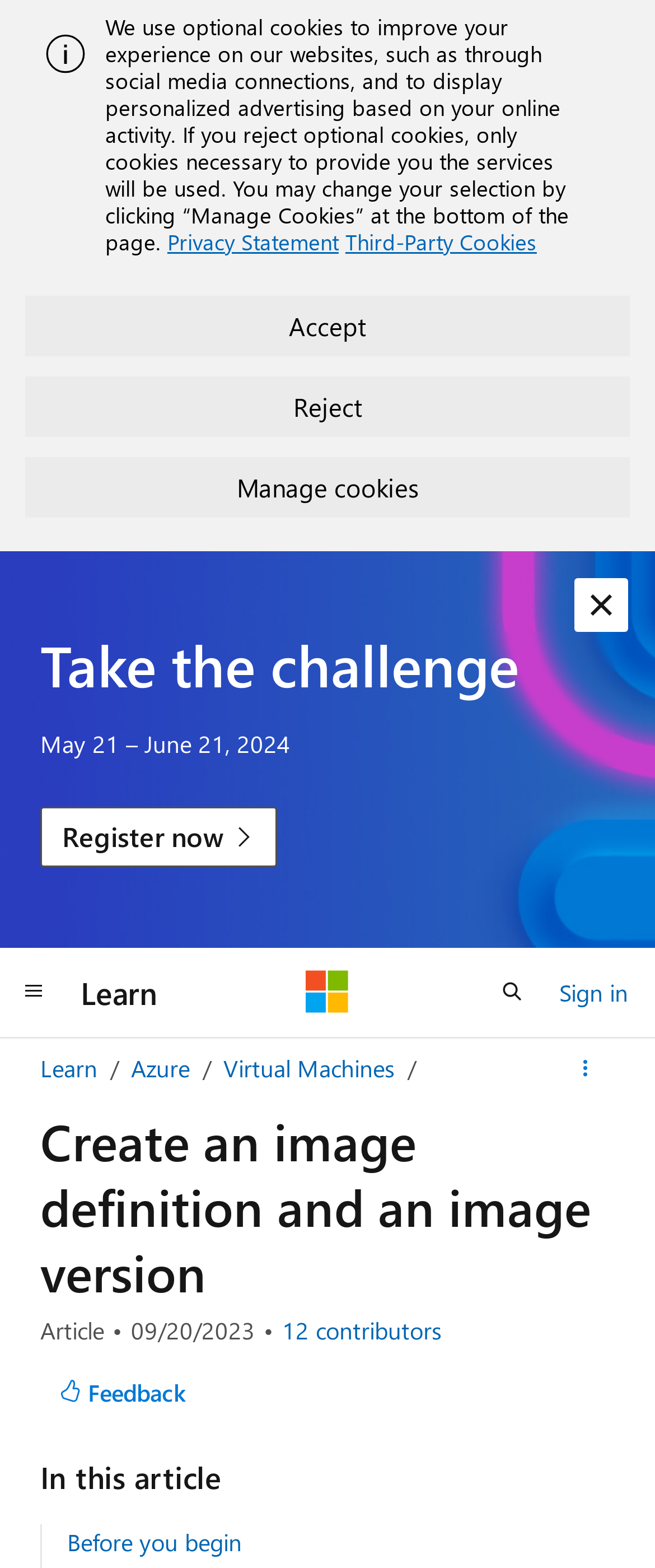Can you give a detailed response to the following question using the information from the image? What is the topic of the article?

The article's title is 'Create an image definition and an image version - Azure Virtual Machines', which suggests that the article is about creating image definitions and image versions in the context of Azure Virtual Machines.